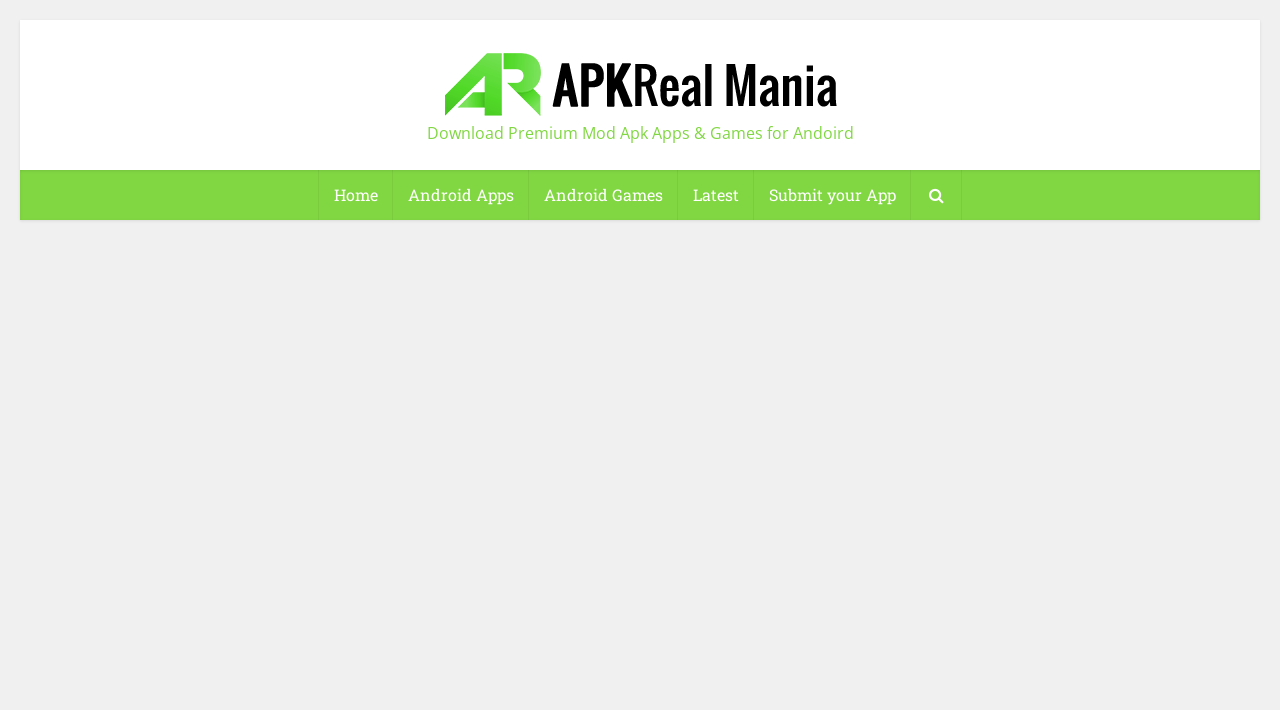Summarize the webpage in an elaborate manner.

The webpage appears to be a download page for the Clash of Clans MOD APK game. At the top, there is a logo or icon for "APKReal Mania" with a link to the website. Below the logo, there is a navigation menu with five links: "Home", "Android Apps", "Android Games", "Latest", and "Submit your App". 

The main content of the page is focused on the Clash of Clans game, with a heading that reads "Clash of Clans". There is no visible image of the game, but the heading is prominent and centered near the top of the page.

On the right side of the page, there are three links: "Android Games", "APK", and "Latest". These links seem to be related to the game or the website's categories.

At the bottom of the page, there is a section for comments, with a link to "Add Comment" and a timestamp that reads "6 years ago". This suggests that the page may have a comments section where users can discuss the game or provide feedback.